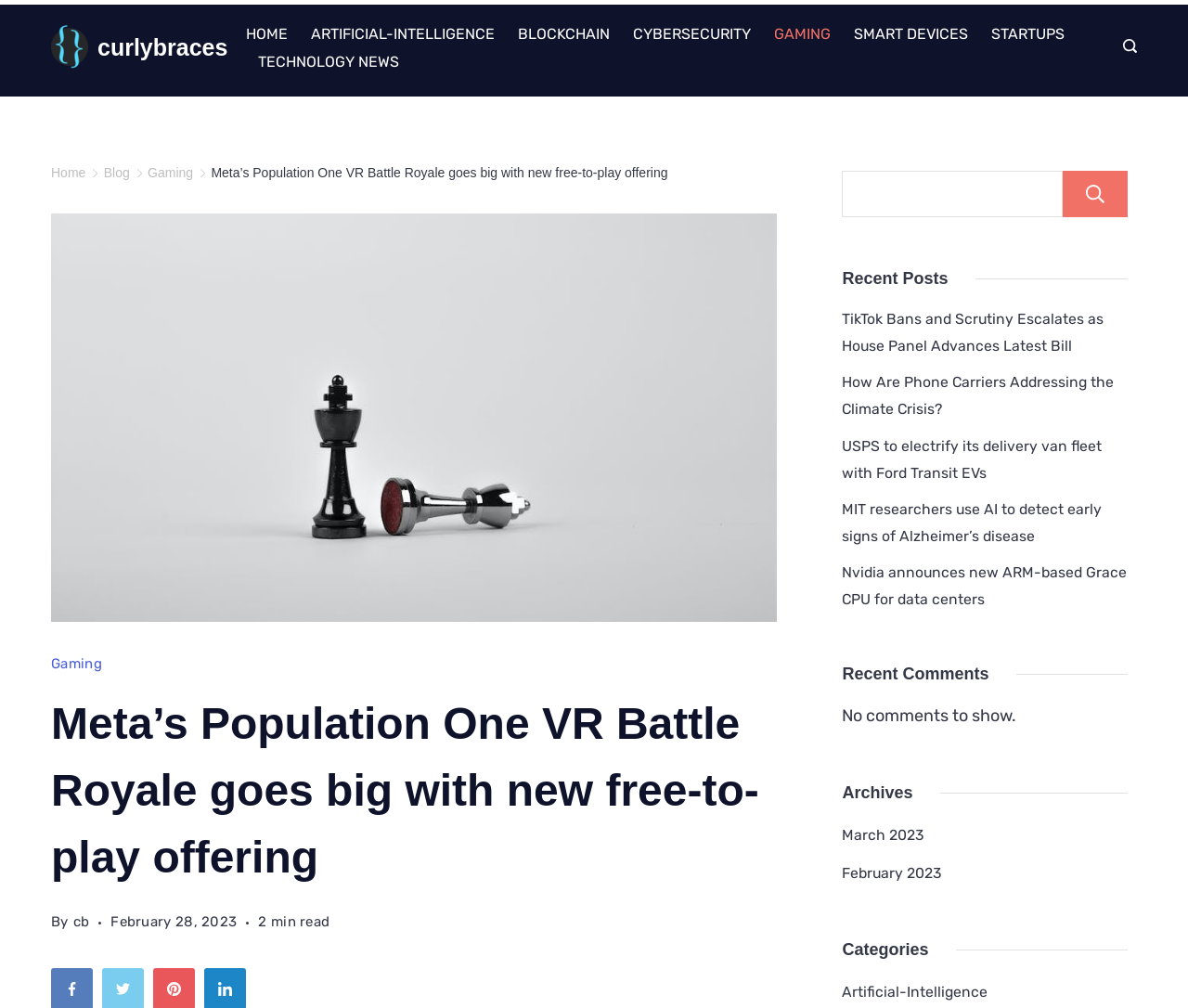Locate the bounding box coordinates for the element described below: "Gaming". The coordinates must be four float values between 0 and 1, formatted as [left, top, right, bottom].

[0.124, 0.164, 0.163, 0.179]